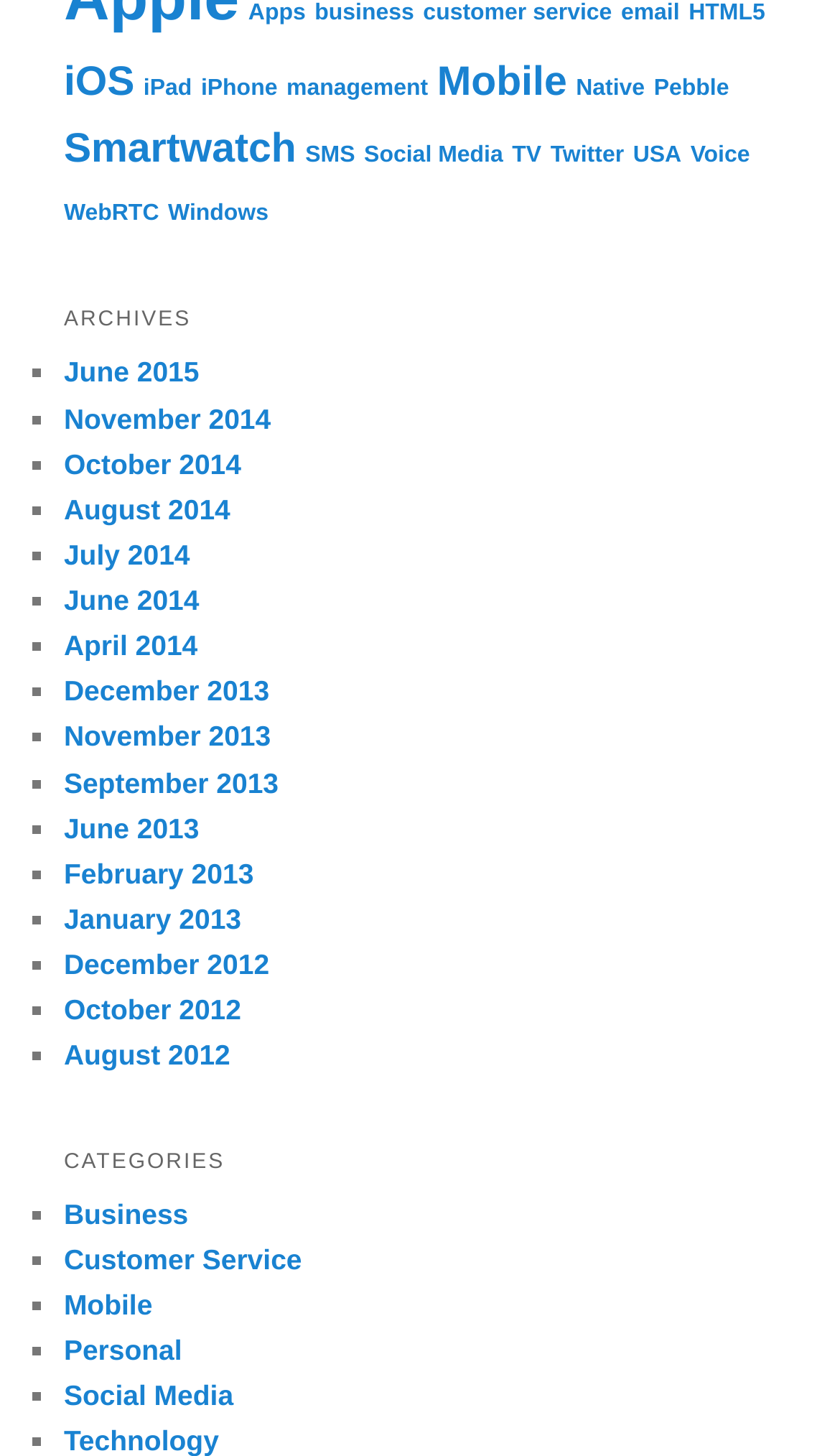Pinpoint the bounding box coordinates of the element that must be clicked to accomplish the following instruction: "Check posts from August 2014". The coordinates should be in the format of four float numbers between 0 and 1, i.e., [left, top, right, bottom].

[0.076, 0.339, 0.274, 0.361]